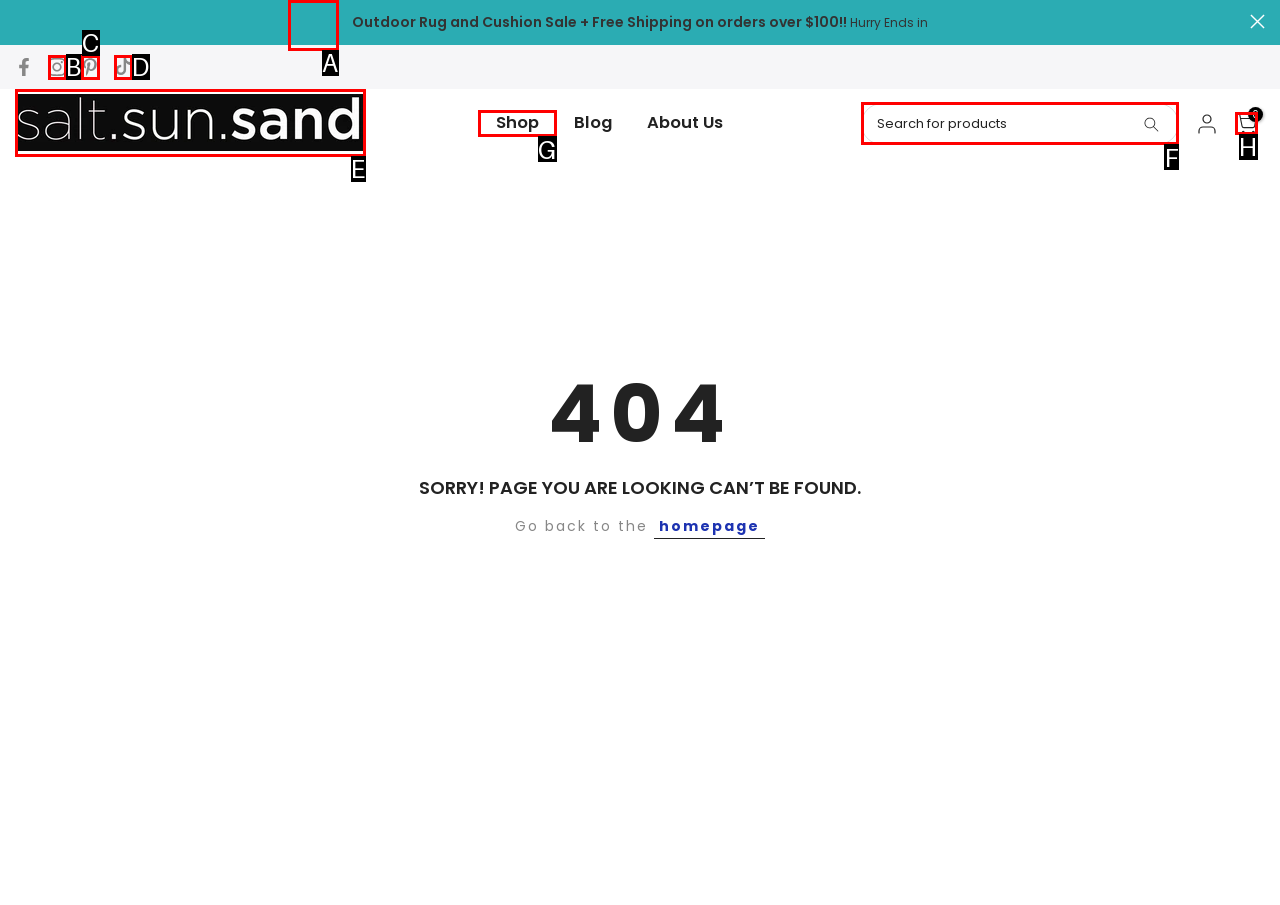Tell me which letter I should select to achieve the following goal: Search for products
Answer with the corresponding letter from the provided options directly.

F